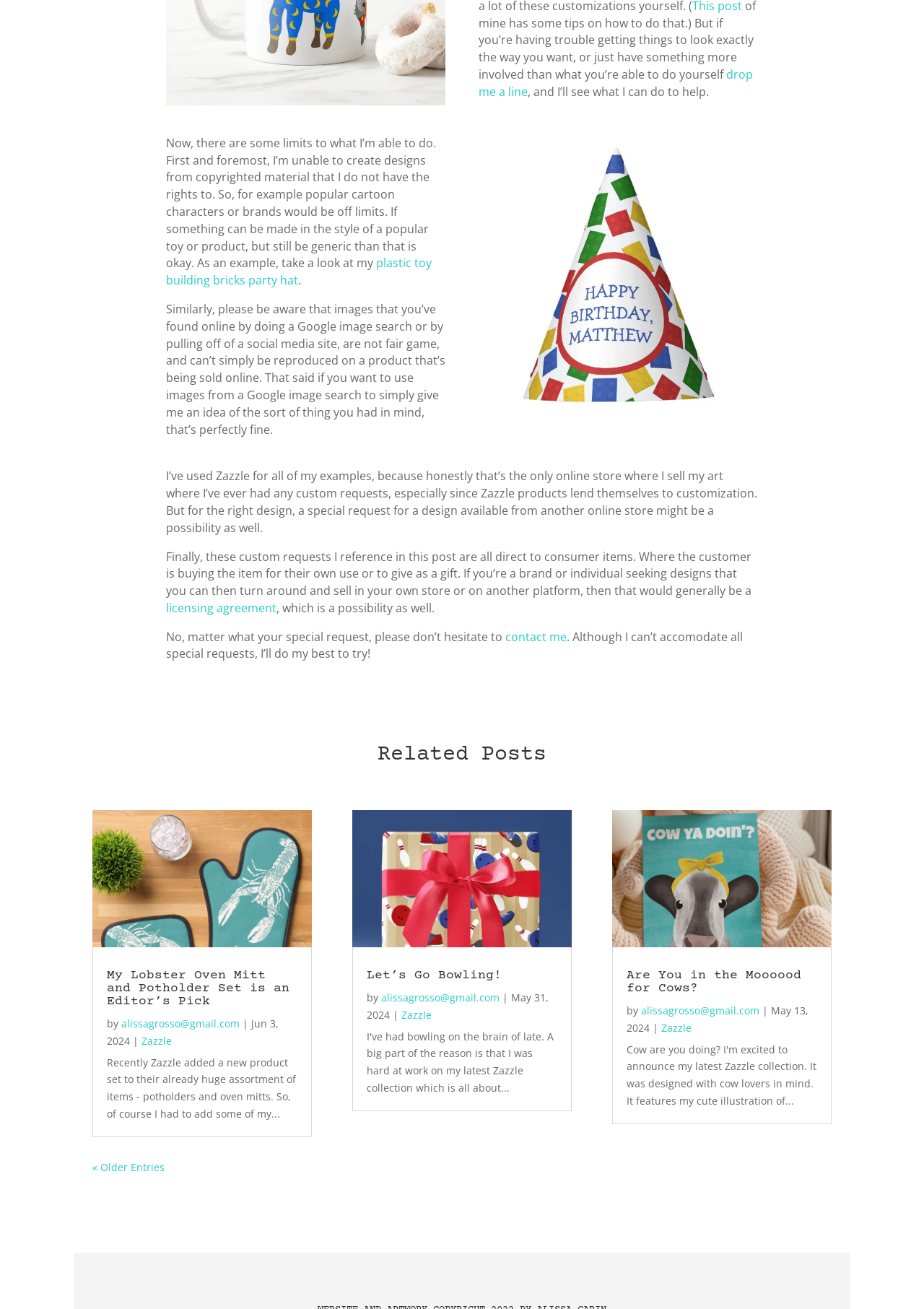Pinpoint the bounding box coordinates of the element to be clicked to execute the instruction: "view related post 'My Lobster Oven Mitt and Potholder Set is an Editor’s Pick'".

[0.1, 0.619, 0.337, 0.724]